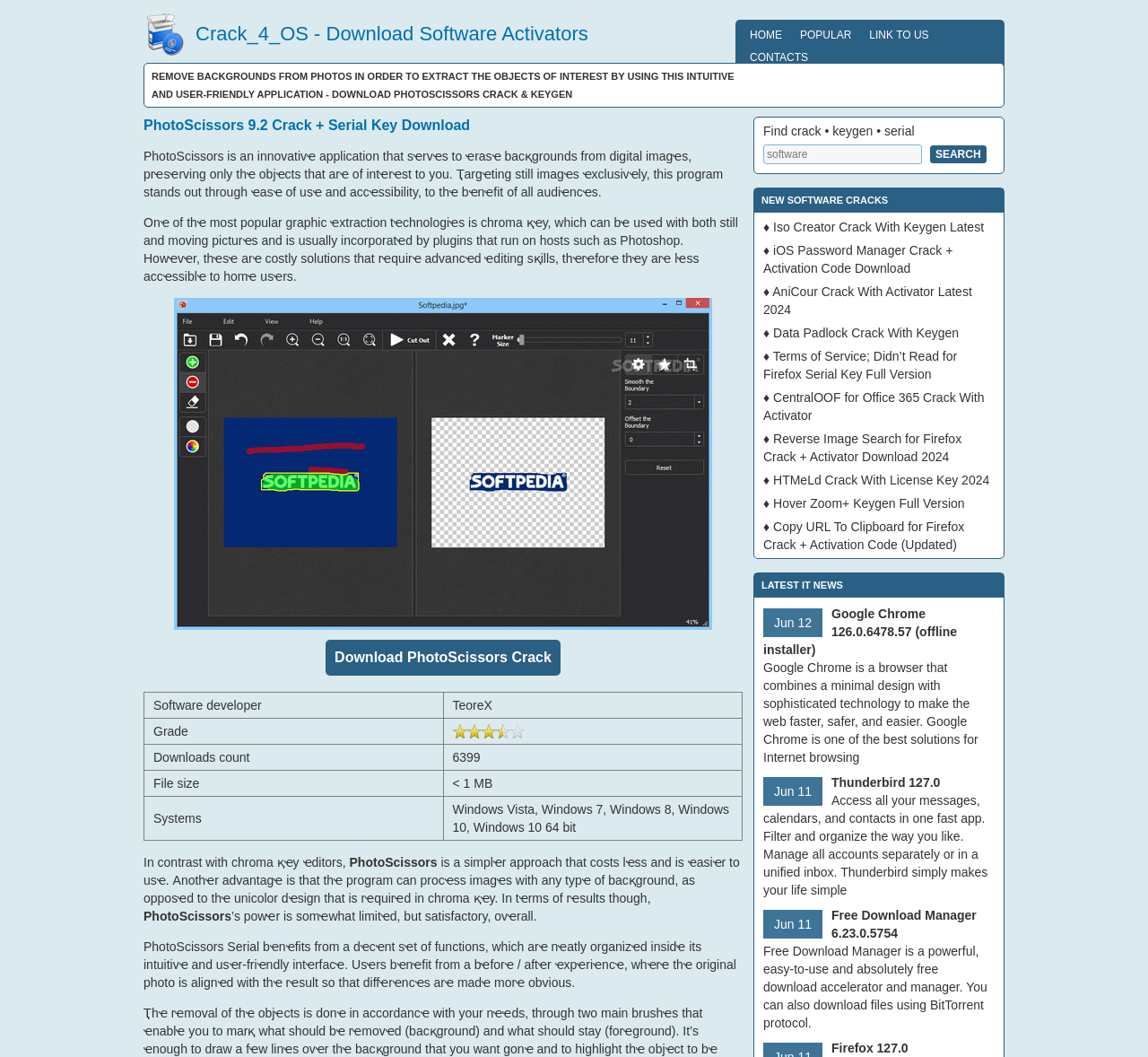Determine the bounding box coordinates for the region that must be clicked to execute the following instruction: "Find crack • keygen • serial".

[0.665, 0.117, 0.797, 0.131]